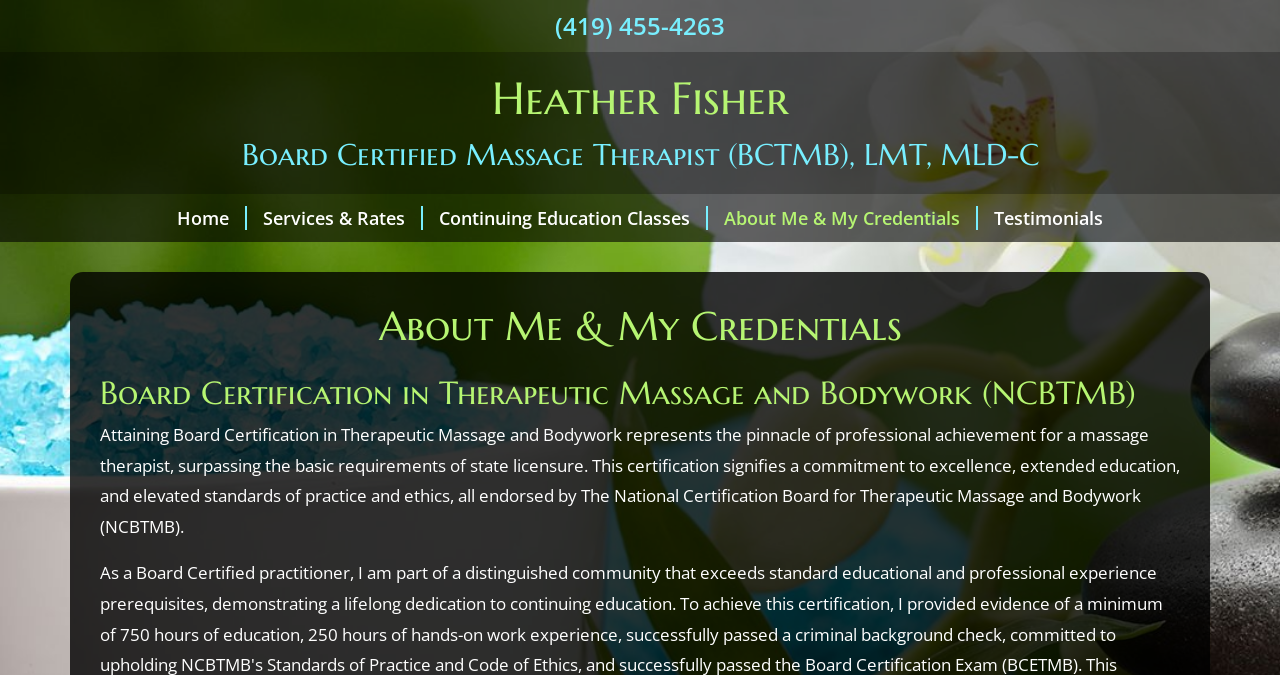Can you identify and provide the main heading of the webpage?

About Me & My Credentials